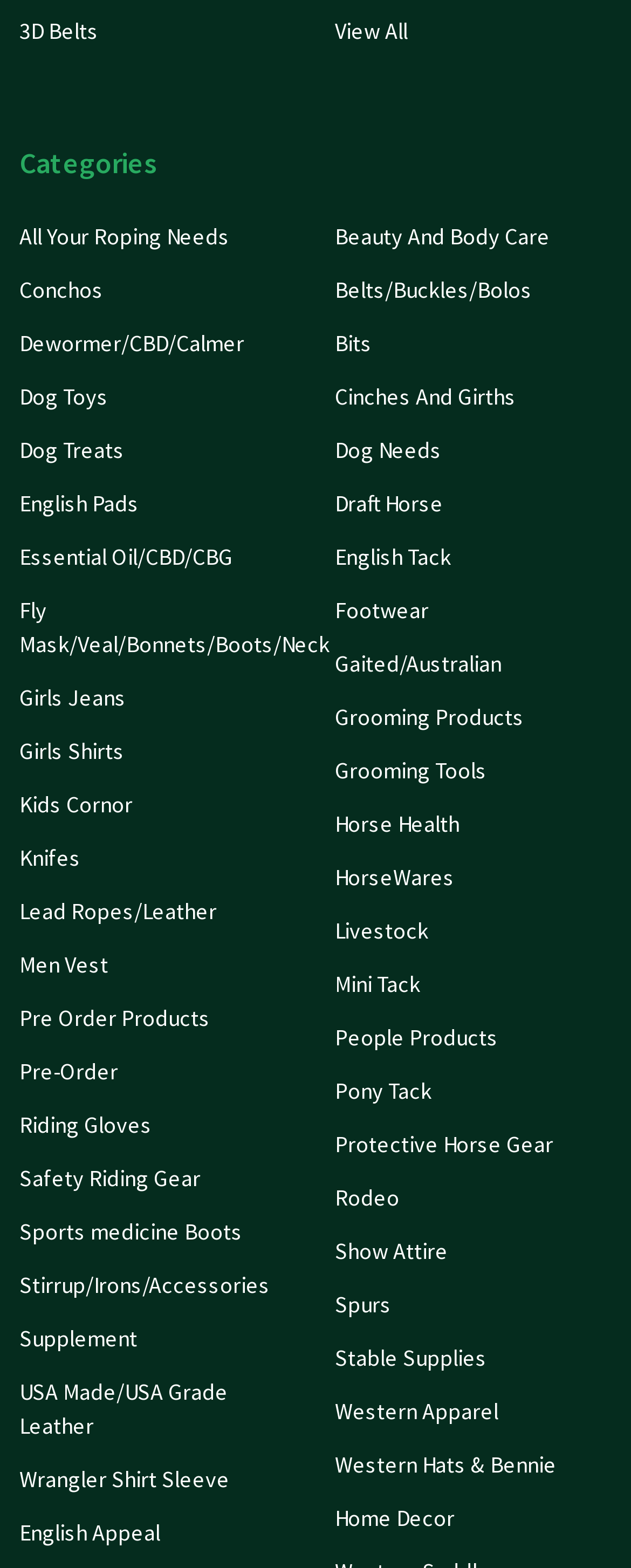Find the bounding box coordinates for the element that must be clicked to complete the instruction: "Click on the link to The Fall & Further Decline of the Mighty King of Love, 2013". The coordinates should be four float numbers between 0 and 1, indicated as [left, top, right, bottom].

None